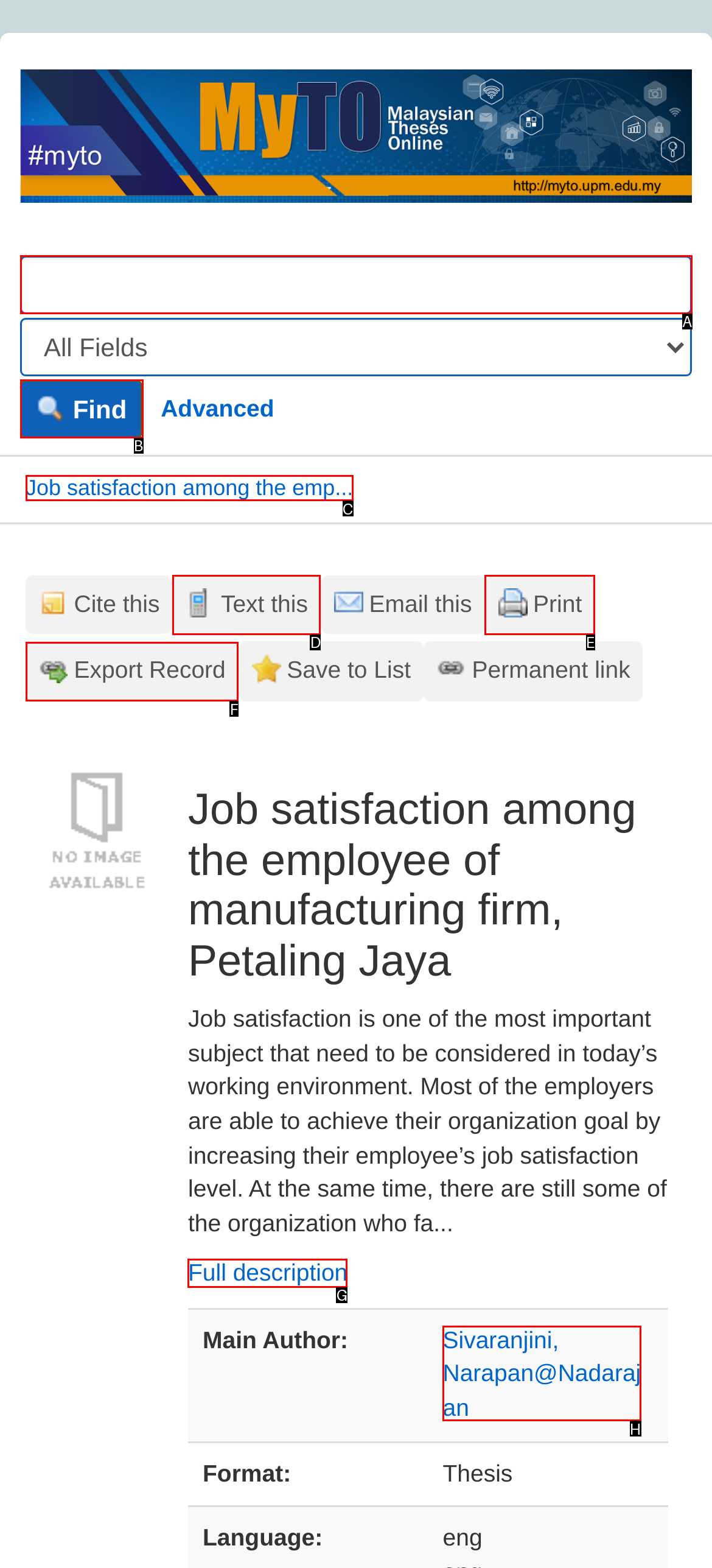Which HTML element should be clicked to fulfill the following task: View full description?
Reply with the letter of the appropriate option from the choices given.

G